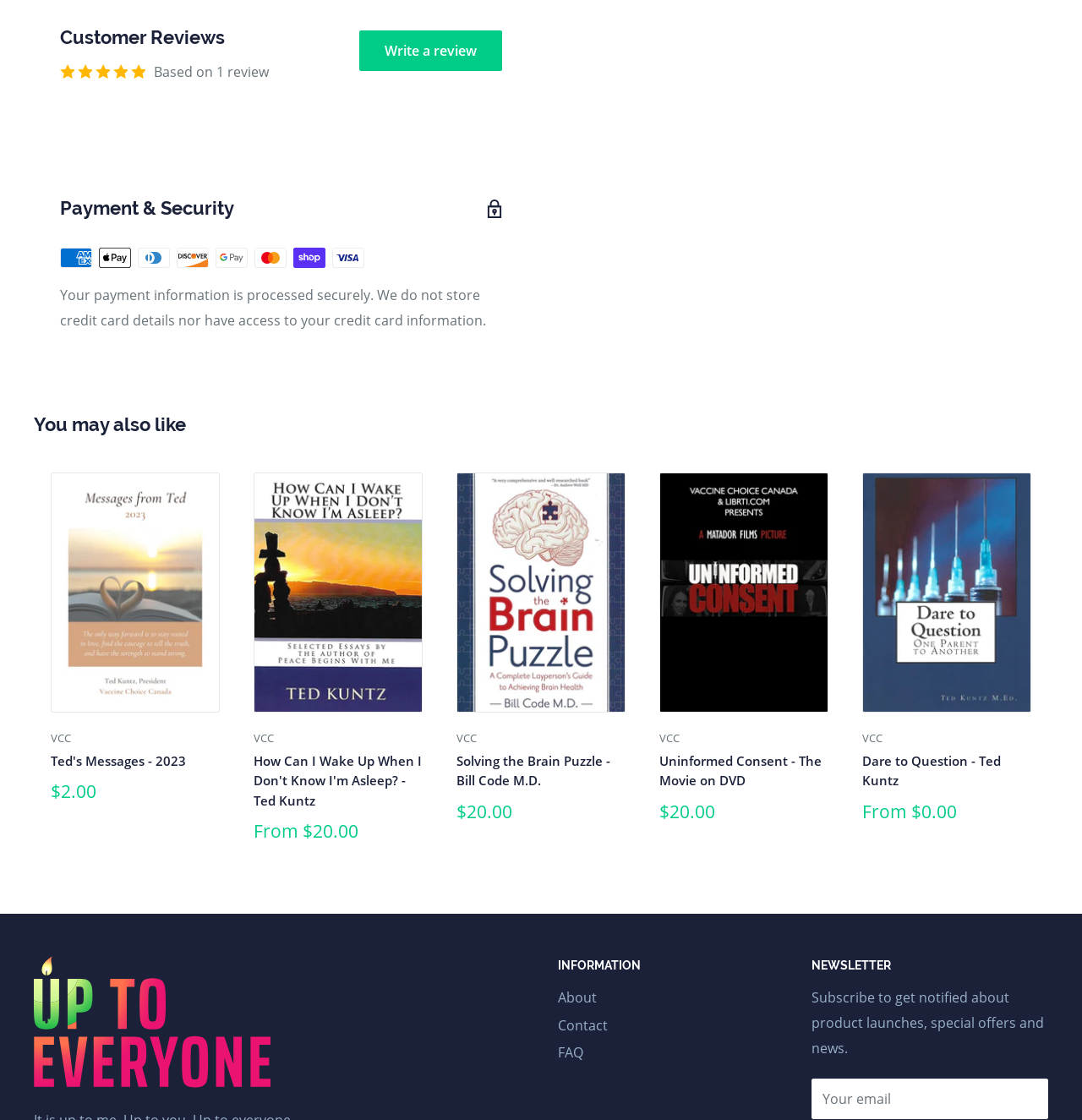Give a short answer to this question using one word or a phrase:
What is the newsletter subscription for?

Product updates and offers